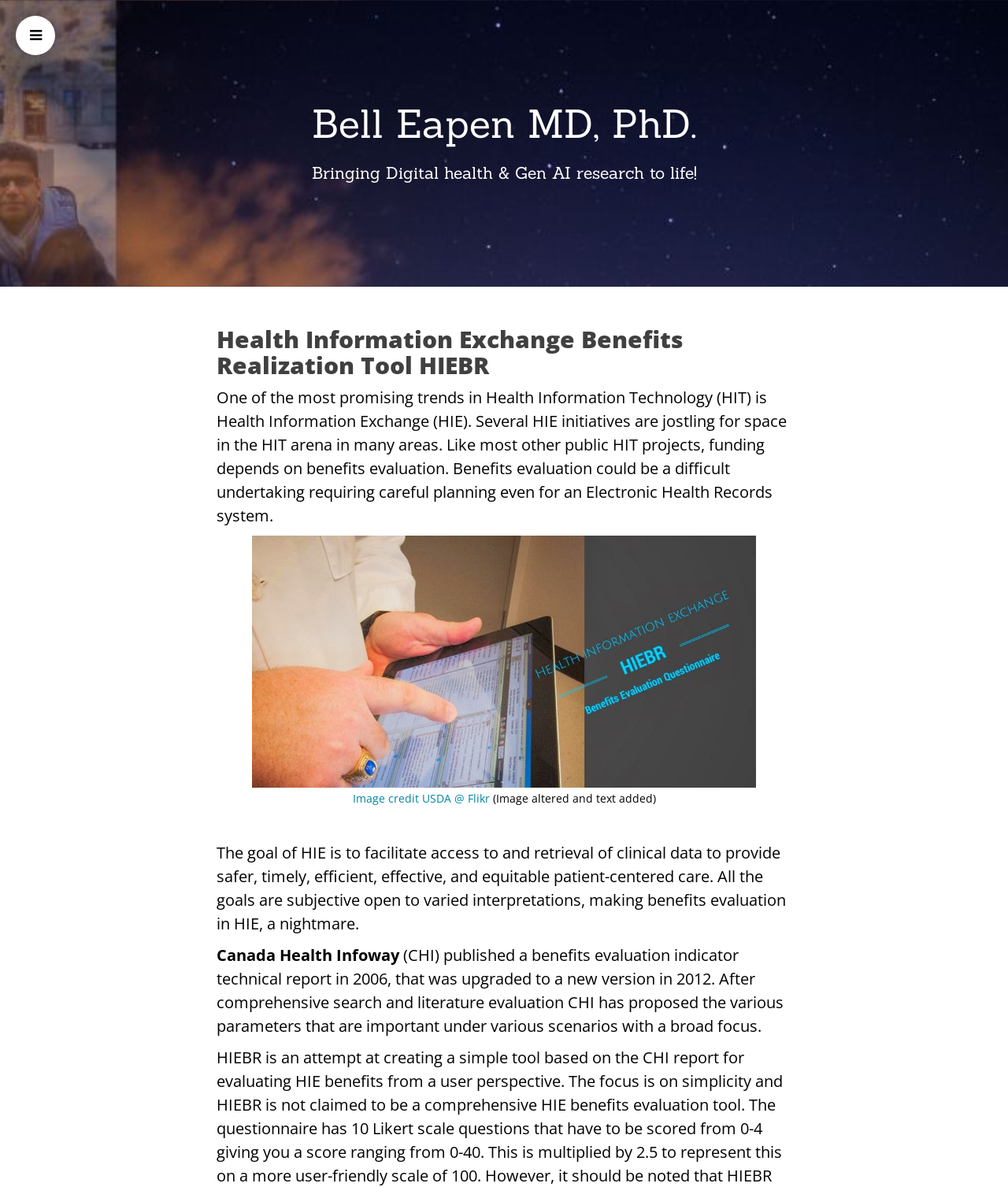Please find and give the text of the main heading on the webpage.

Bell Eapen MD, PhD.